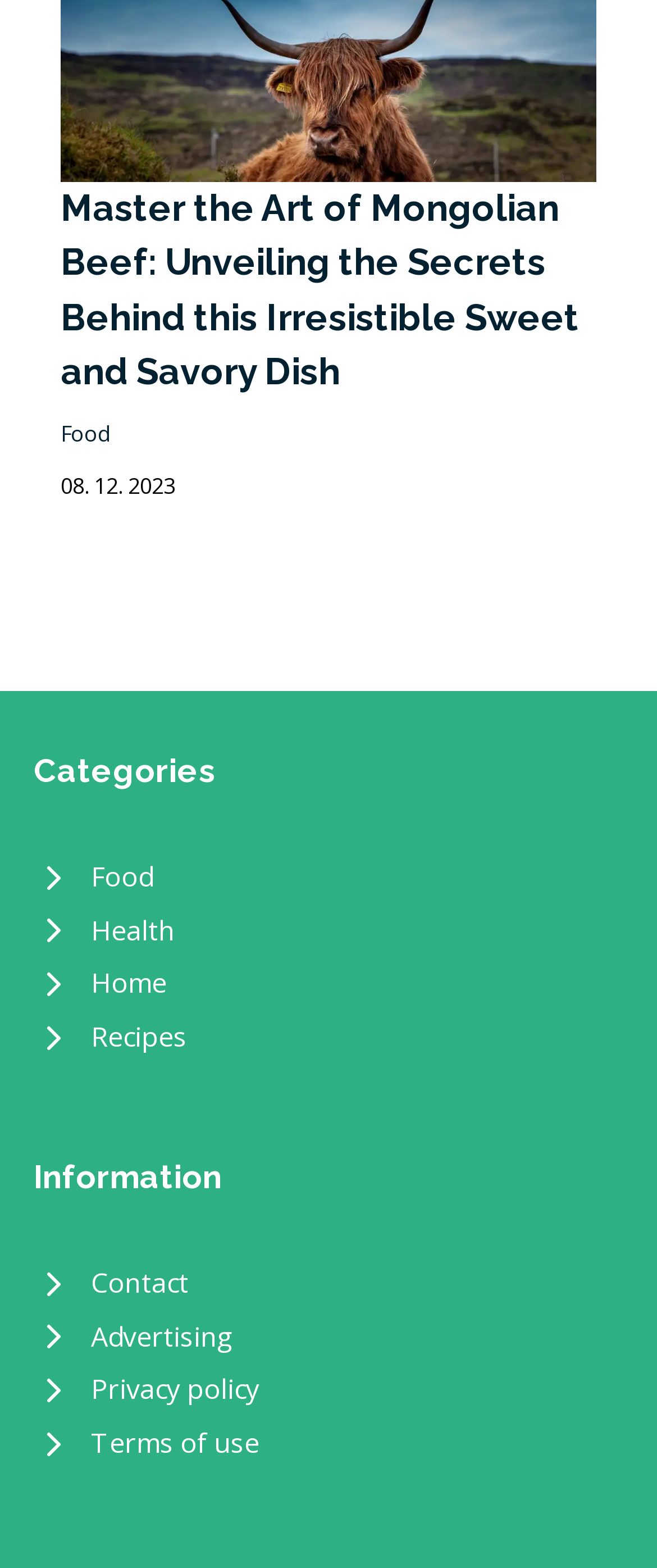Provide a short answer using a single word or phrase for the following question: 
How many links are under the 'Information' heading?

4